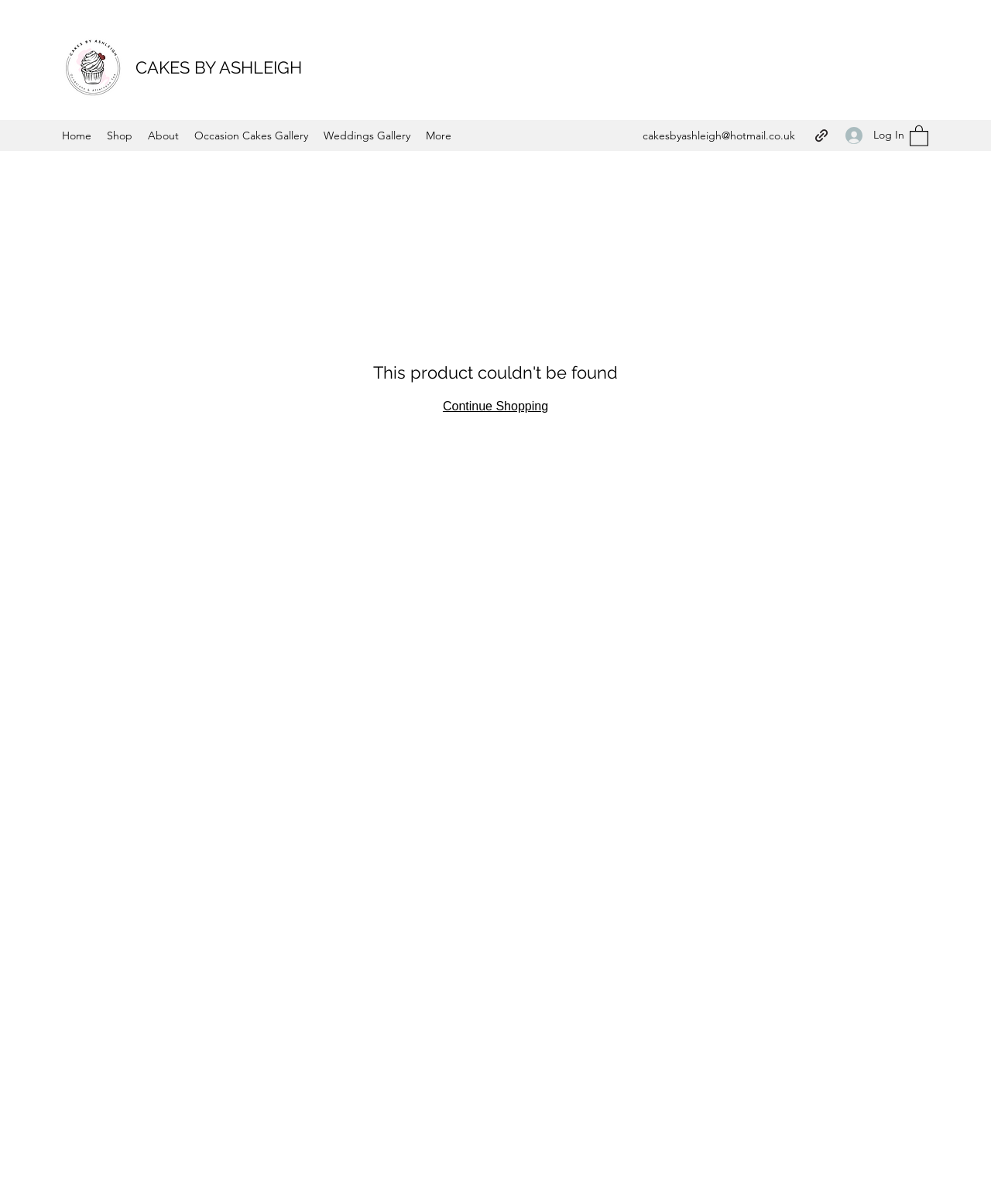Locate the bounding box coordinates of the element to click to perform the following action: 'Continue shopping'. The coordinates should be given as four float values between 0 and 1, in the form of [left, top, right, bottom].

[0.447, 0.332, 0.553, 0.343]